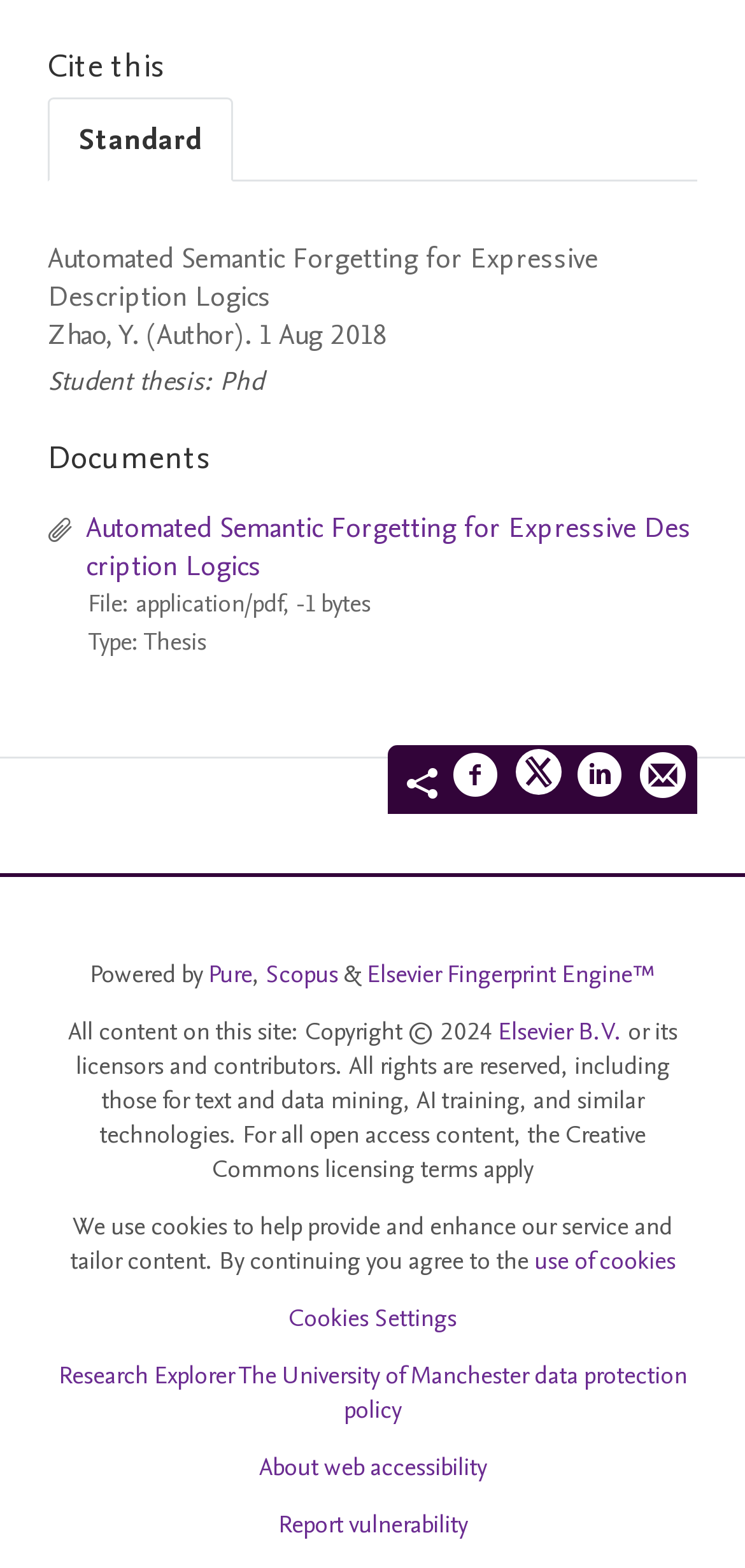Please specify the bounding box coordinates in the format (top-left x, top-left y, bottom-right x, bottom-right y), with values ranging from 0 to 1. Identify the bounding box for the UI component described as follows: How We Can Help

None